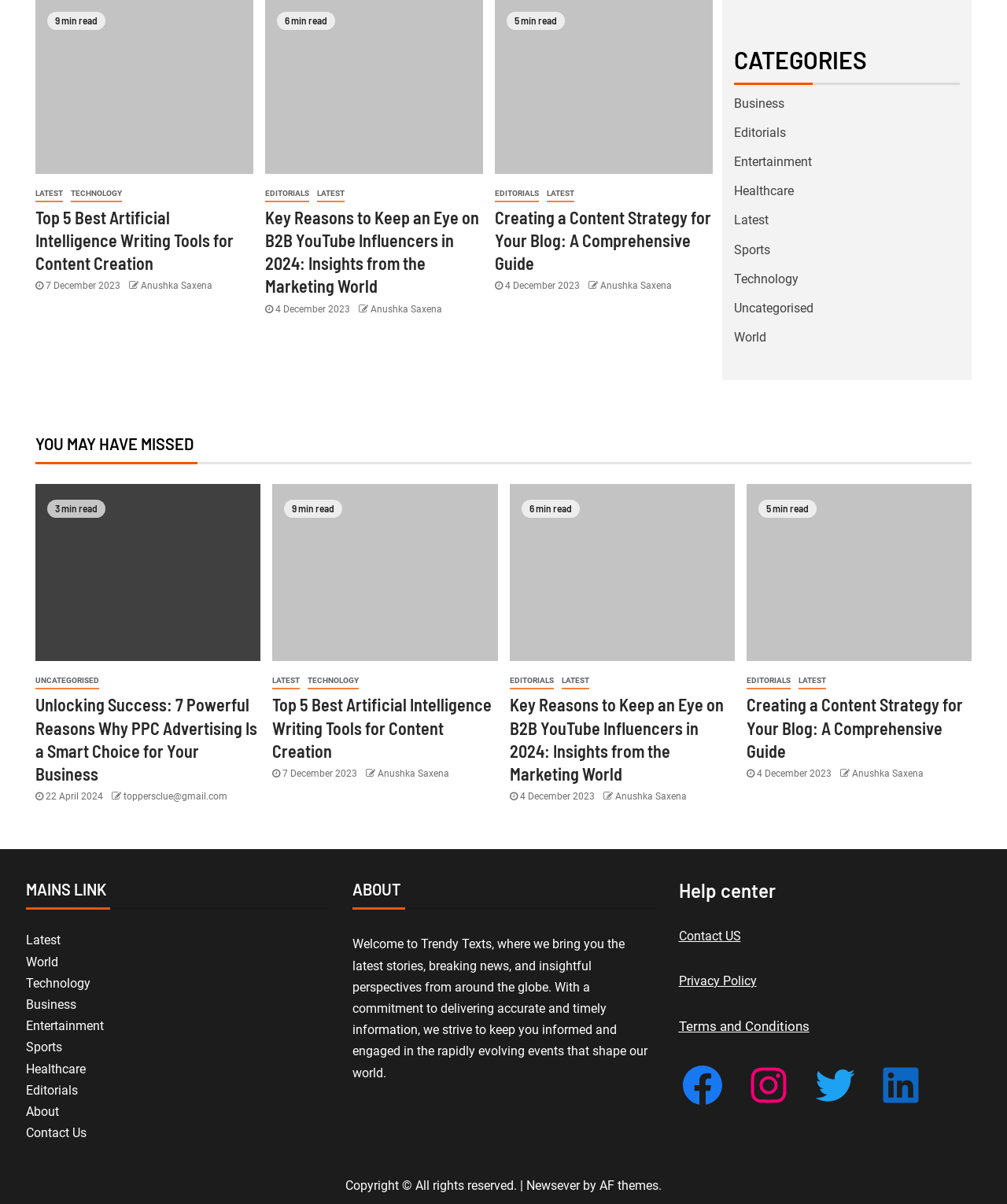Identify the bounding box for the UI element described as: "LinkedIn". Ensure the coordinates are four float numbers between 0 and 1, formatted as [left, top, right, bottom].

[0.871, 0.882, 0.918, 0.921]